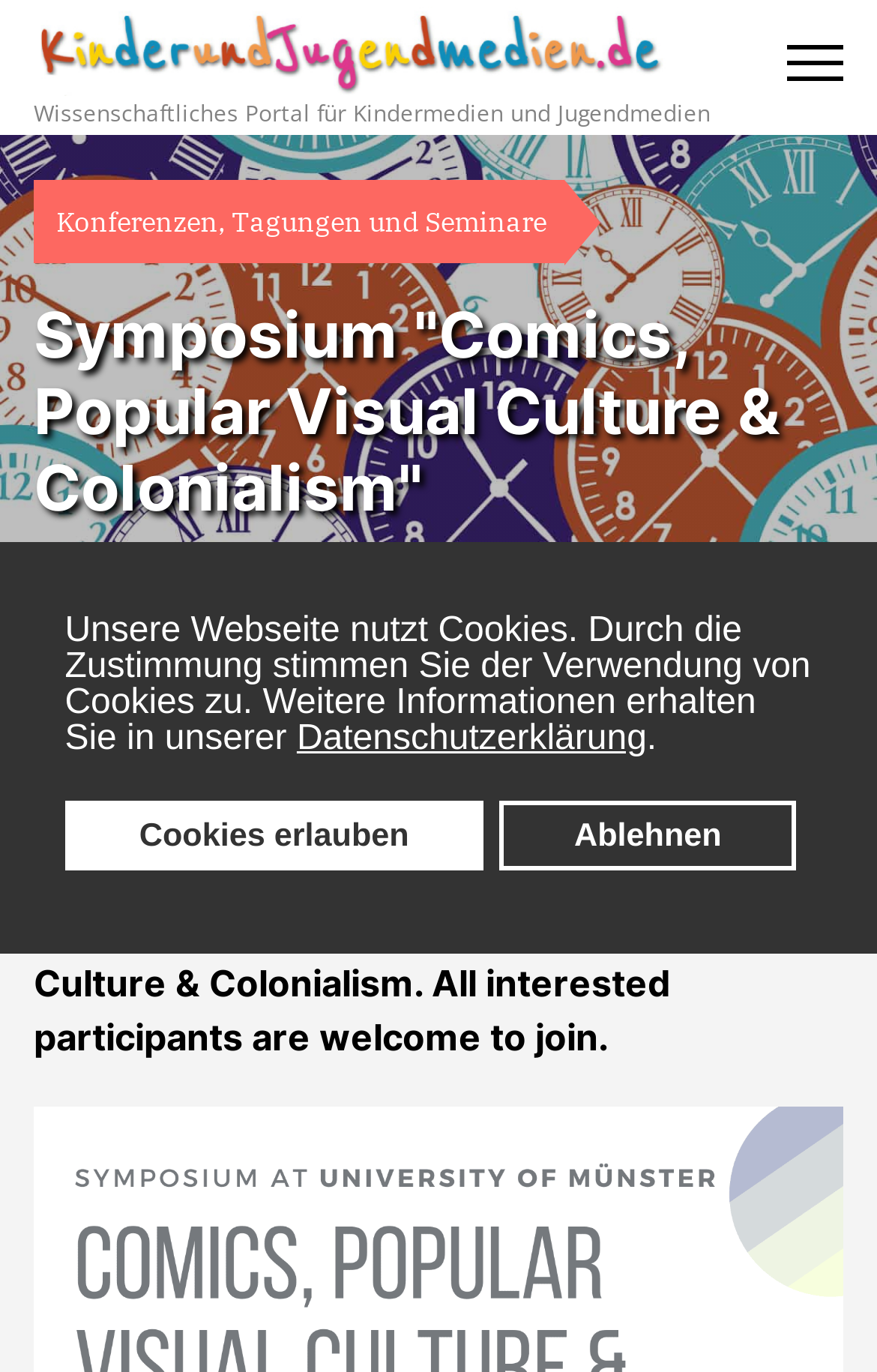Please identify and generate the text content of the webpage's main heading.

Symposium "Comics, Popular Visual Culture & Colonialism"